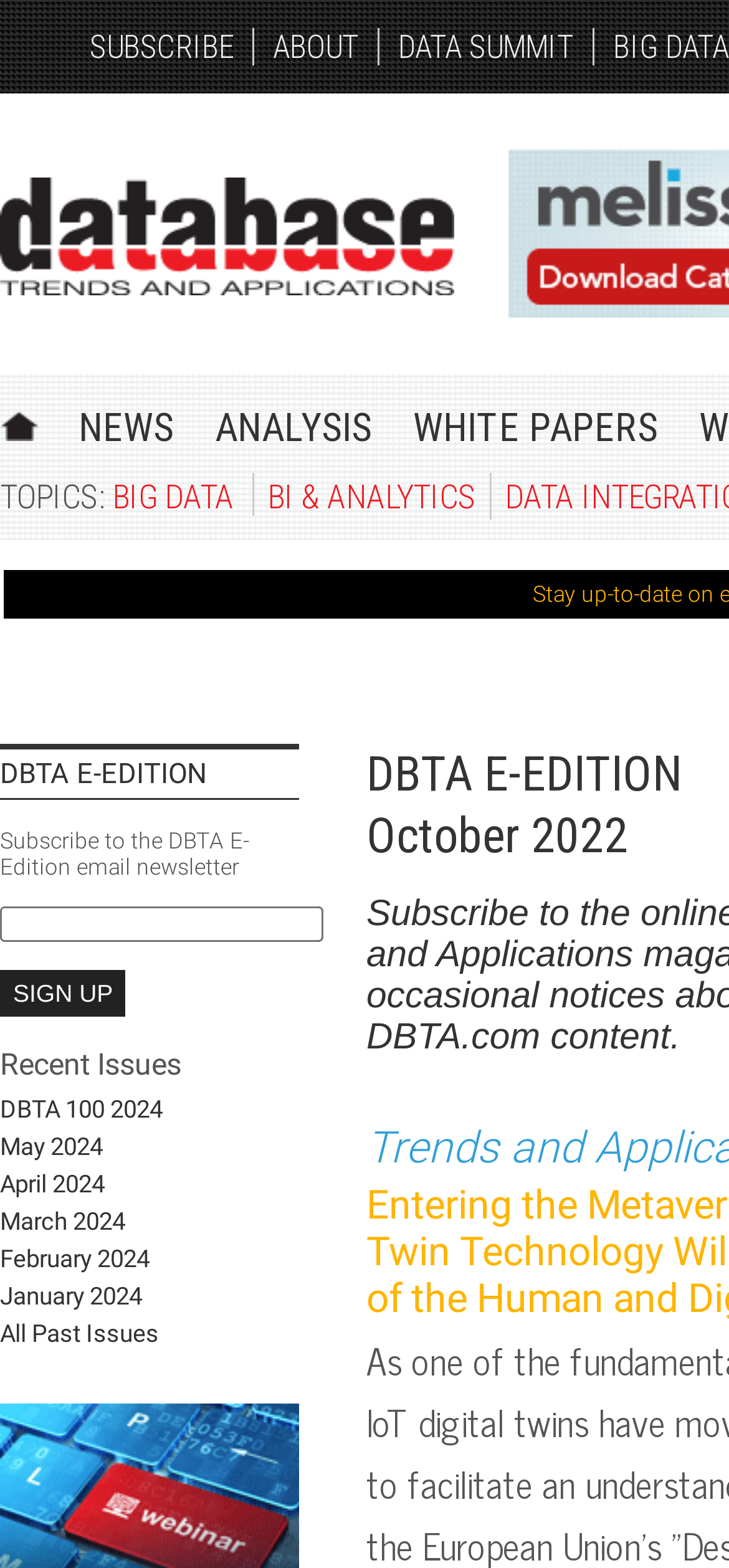Identify the bounding box coordinates of the clickable section necessary to follow the following instruction: "View the DBTA 100 2024 issue". The coordinates should be presented as four float numbers from 0 to 1, i.e., [left, top, right, bottom].

[0.0, 0.698, 0.41, 0.716]